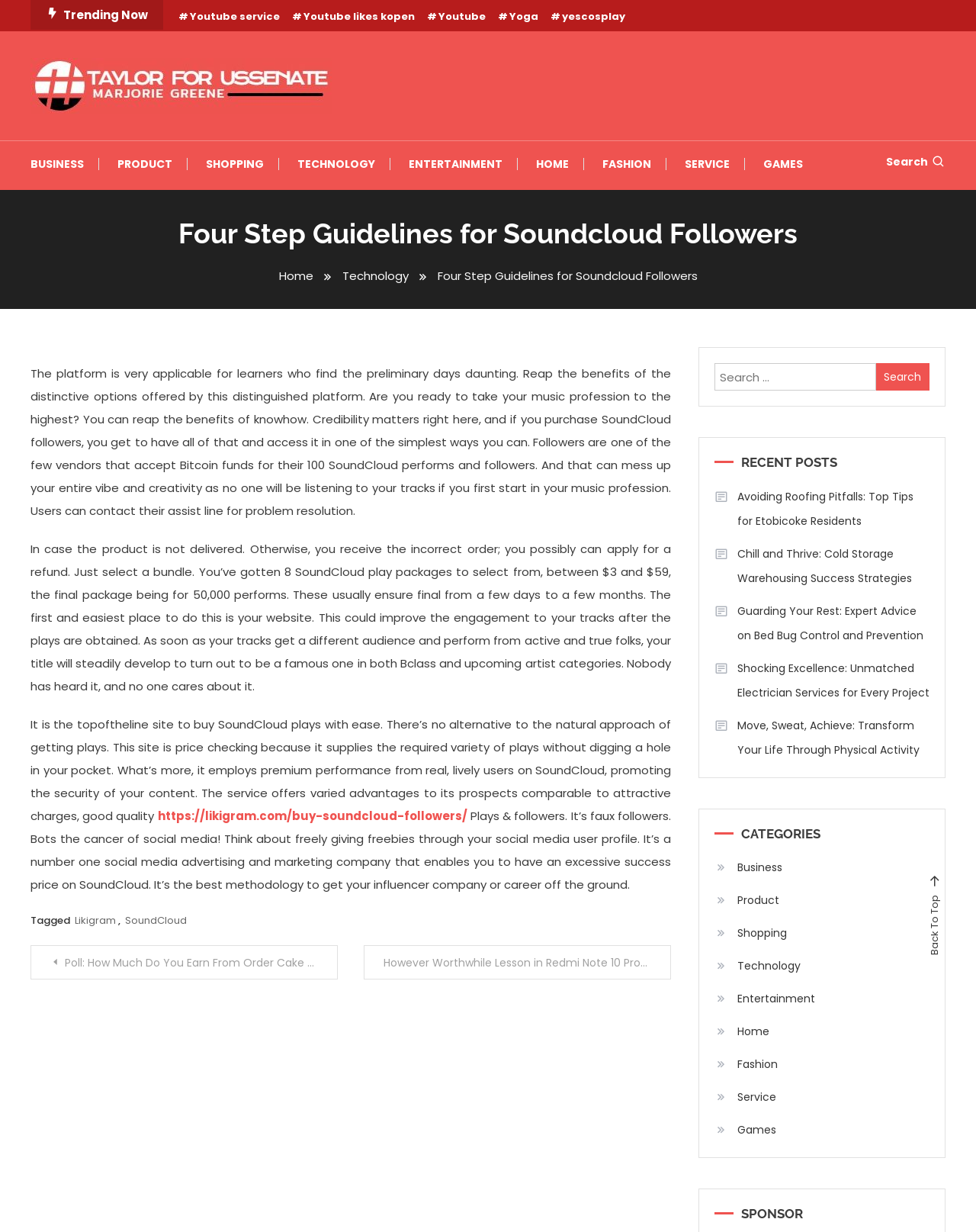Please identify the bounding box coordinates of where to click in order to follow the instruction: "Click on the 'BUSINESS' link".

[0.031, 0.115, 0.102, 0.152]